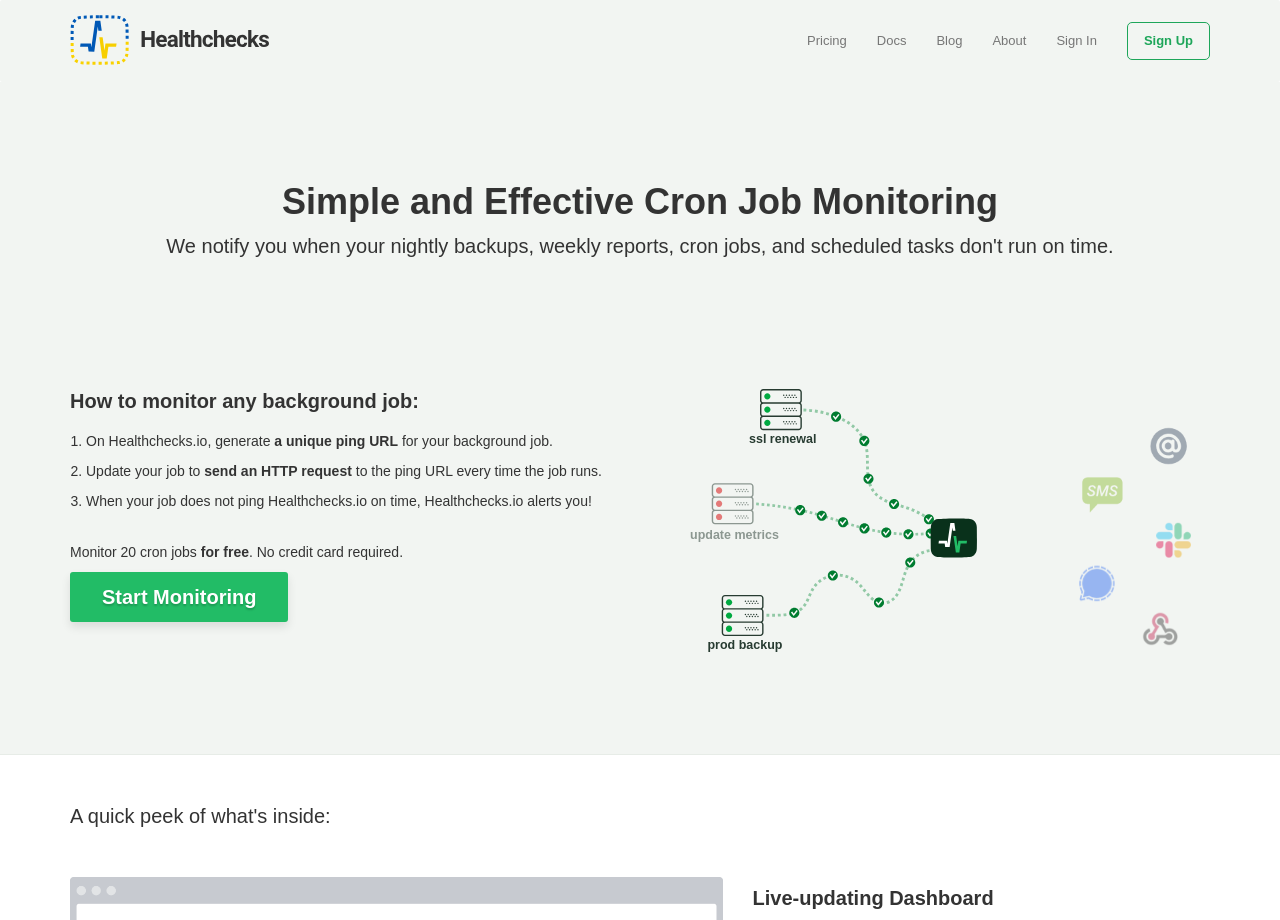Carefully examine the image and provide an in-depth answer to the question: How many cron jobs can be monitored for free?

The webpage explicitly states that users can monitor up to 20 cron jobs for free, with no credit card required. This information is presented in a prominent section of the webpage, highlighting the benefits of using Healthchecks.io.